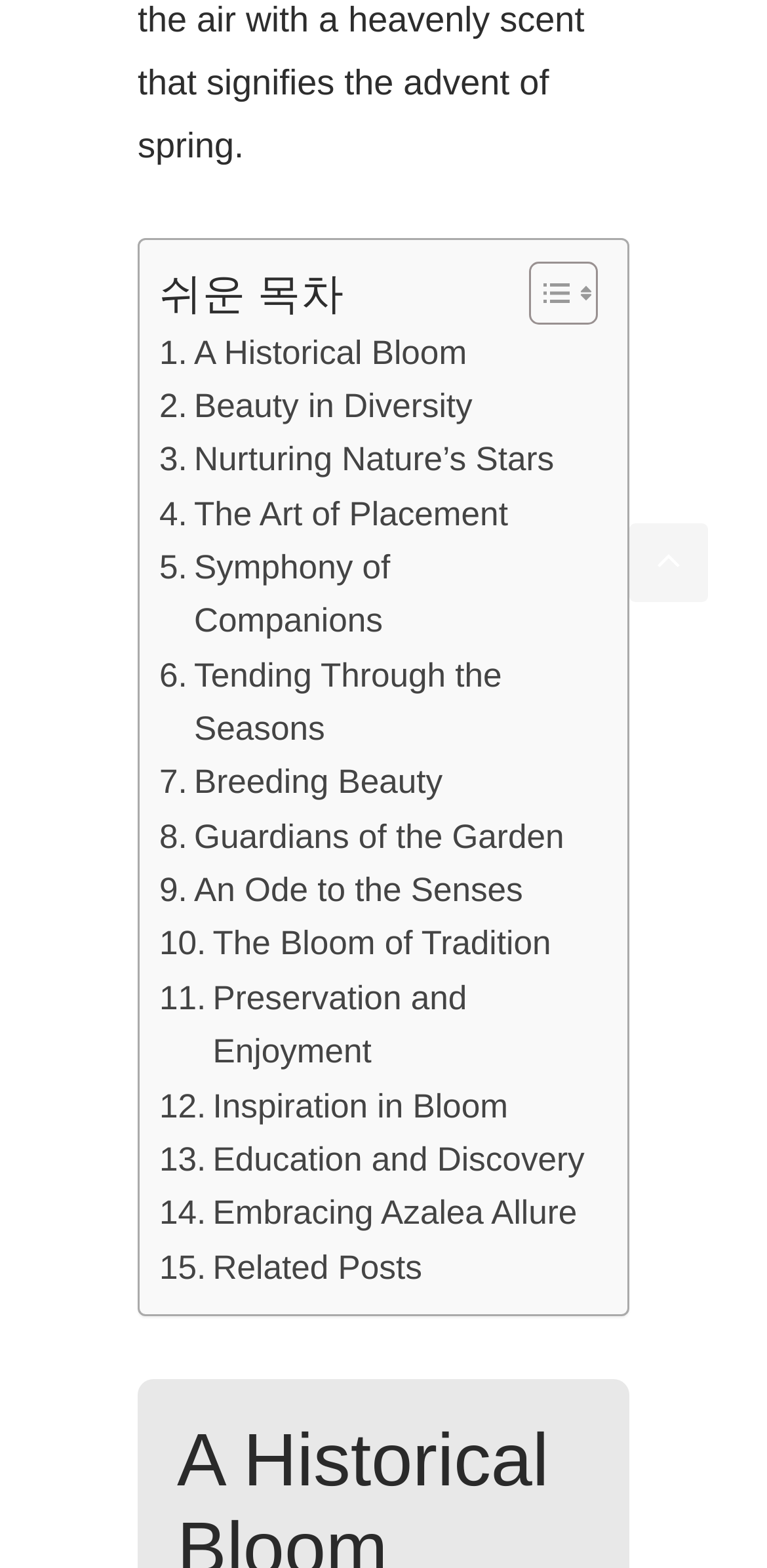Are there any images in the table of content section?
Analyze the image and deliver a detailed answer to the question.

I found two image elements as children of the 'Toggle Table of Content' link element under the LayoutTable element with the '쉬운 목차' StaticText element, which indicates the table of content section. These images are likely used as icons for the toggle button.